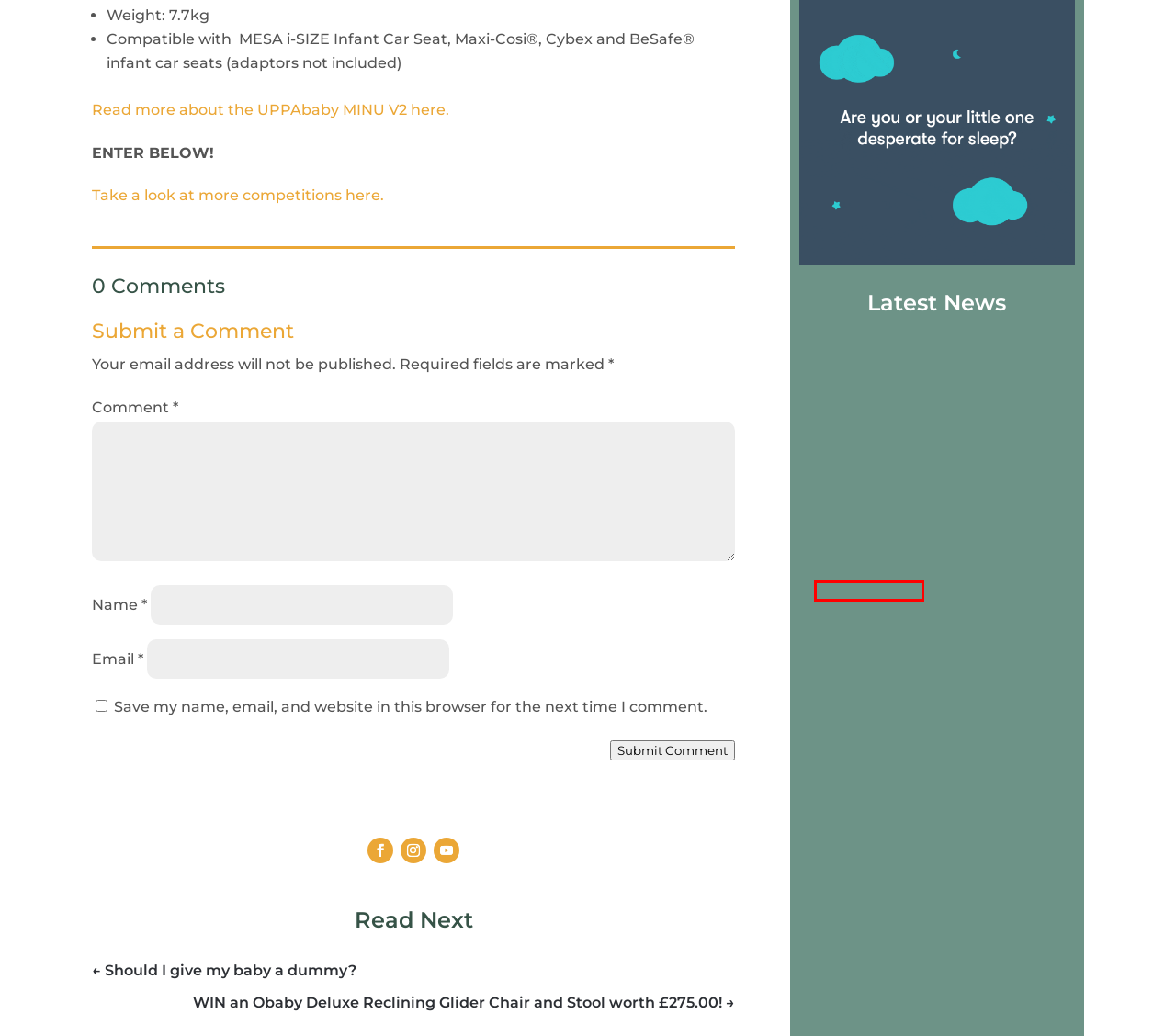Look at the screenshot of a webpage that includes a red bounding box around a UI element. Select the most appropriate webpage description that matches the page seen after clicking the highlighted element. Here are the candidates:
A. Complaints Policy | Parenting Expert
B. Parenting Expert, Author at Parenting Expert
C. WIN an Obaby Deluxe Reclining Glider Chair and Stool worth £275.00! | Parenting Expert
D. COMPETITIONS | Parenting Expert
E. Best Pushchairs for Twins | Parenting Expert
F. Win a Roma Capsule 3 Stroller | Parenting Expert
G. Discover the Silver Cross Bedside Crib: Perfect for New Parents | Parenting Expert
H. Should I give my baby a dummy? | Parenting Expert

B